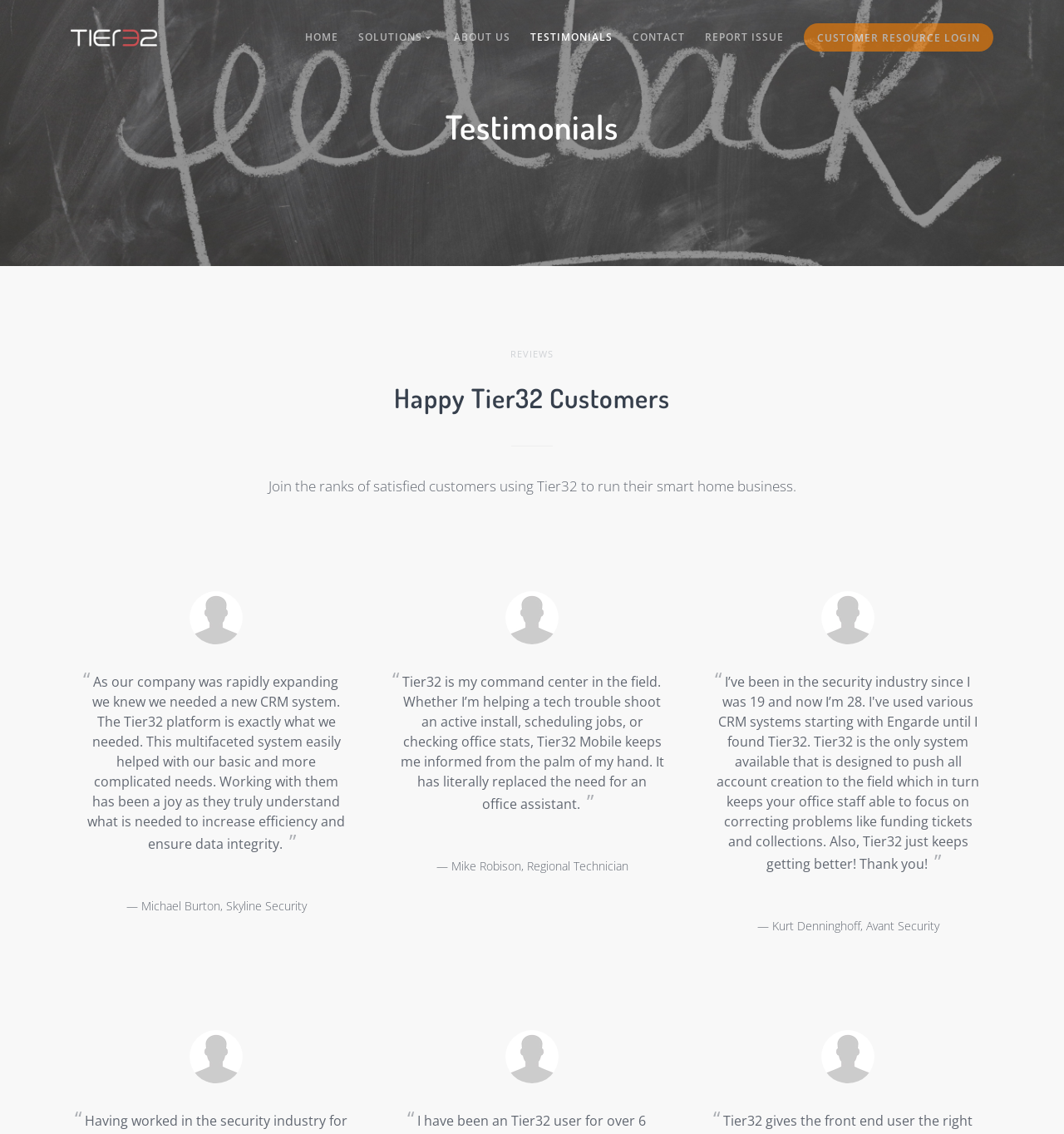Please analyze the image and give a detailed answer to the question:
What is the purpose of Tier32?

According to the StaticText element, Tier32 is used to run a smart home business, as stated in the sentence 'Join the ranks of satisfied customers using Tier32 to run their smart home business.'